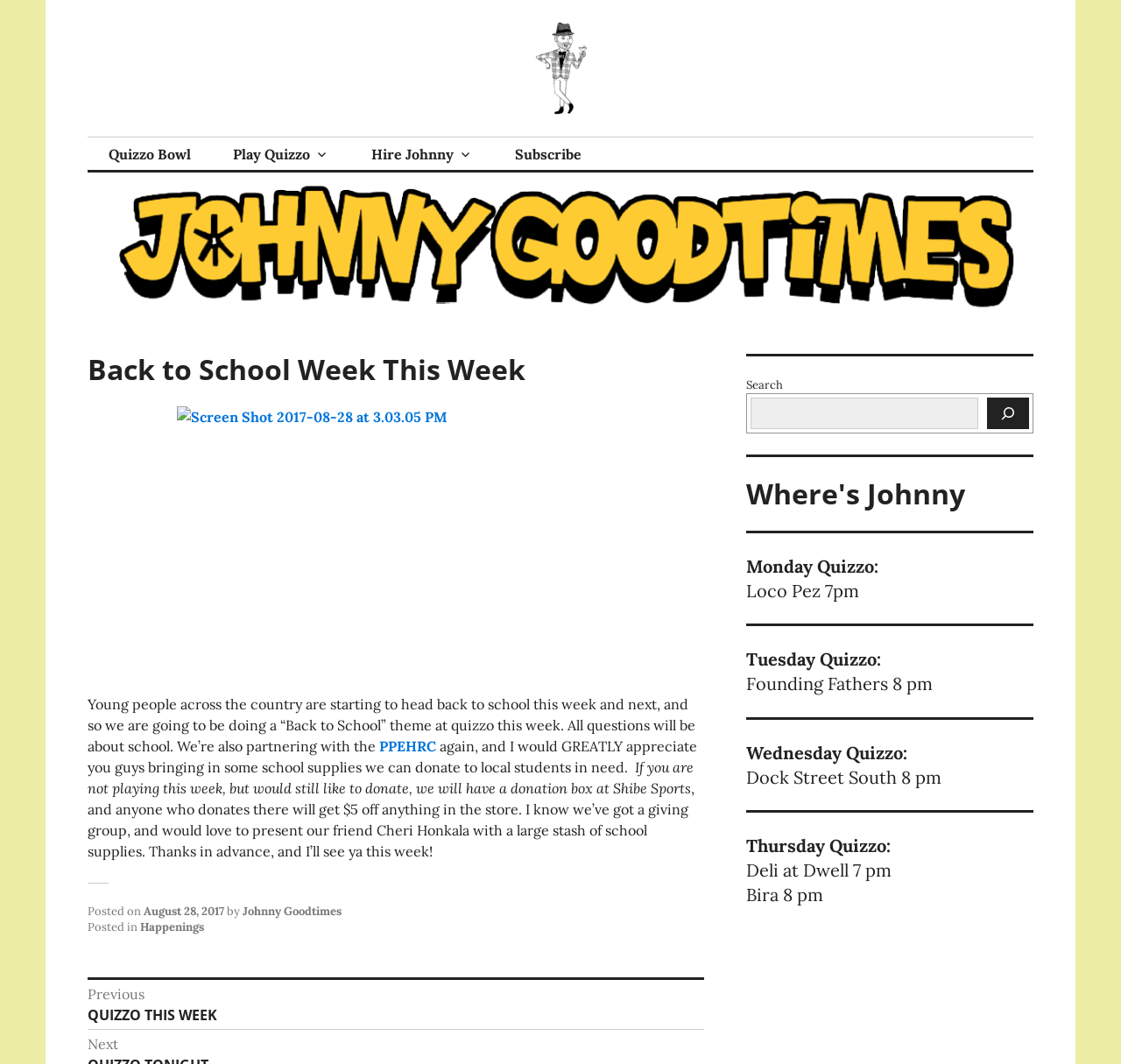Given the element description, predict the bounding box coordinates in the format (top-left x, top-left y, bottom-right x, bottom-right y). Make sure all values are between 0 and 1. Here is the element description: Hire Johnny

[0.312, 0.13, 0.441, 0.16]